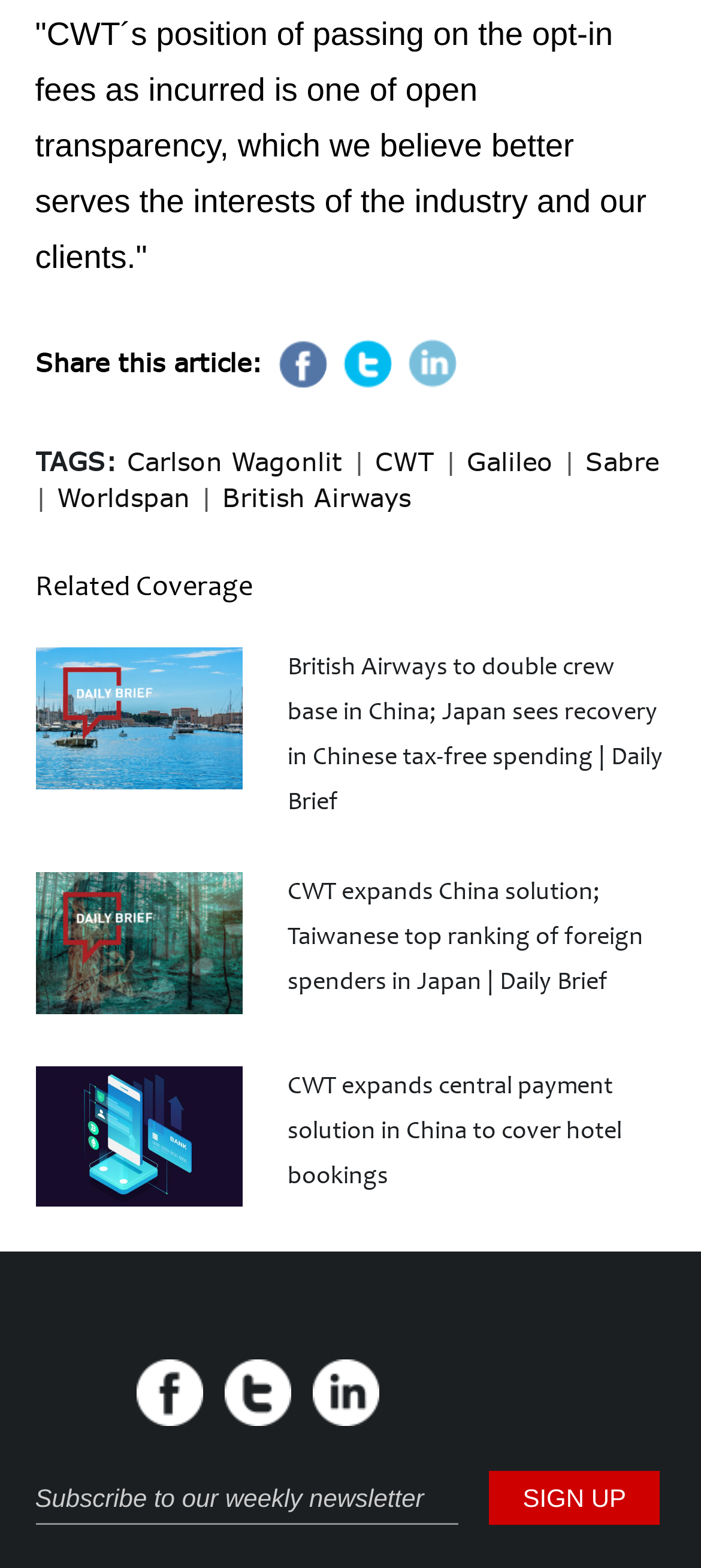What is the purpose of the 'Share this article:' section?
Based on the image, respond with a single word or phrase.

To share the article